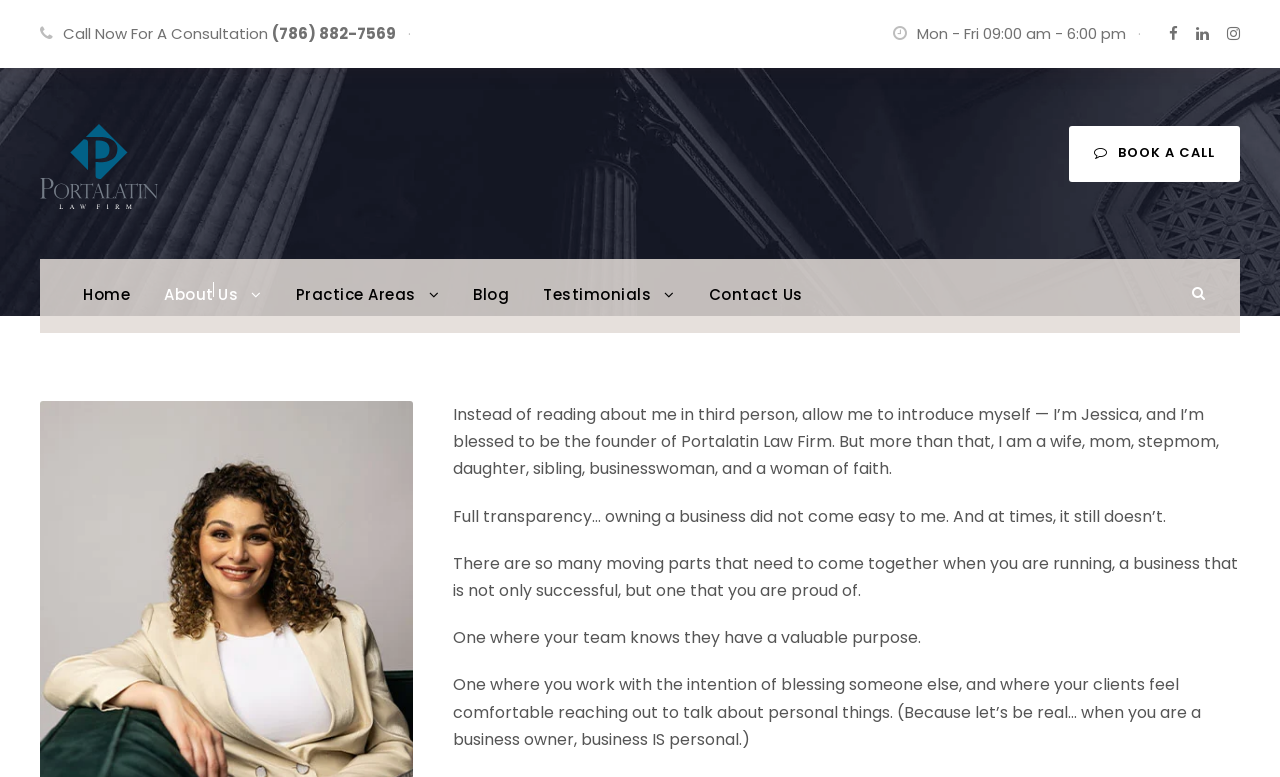Please identify the bounding box coordinates of the element I need to click to follow this instruction: "Click the 'learn more about cookies' button".

None